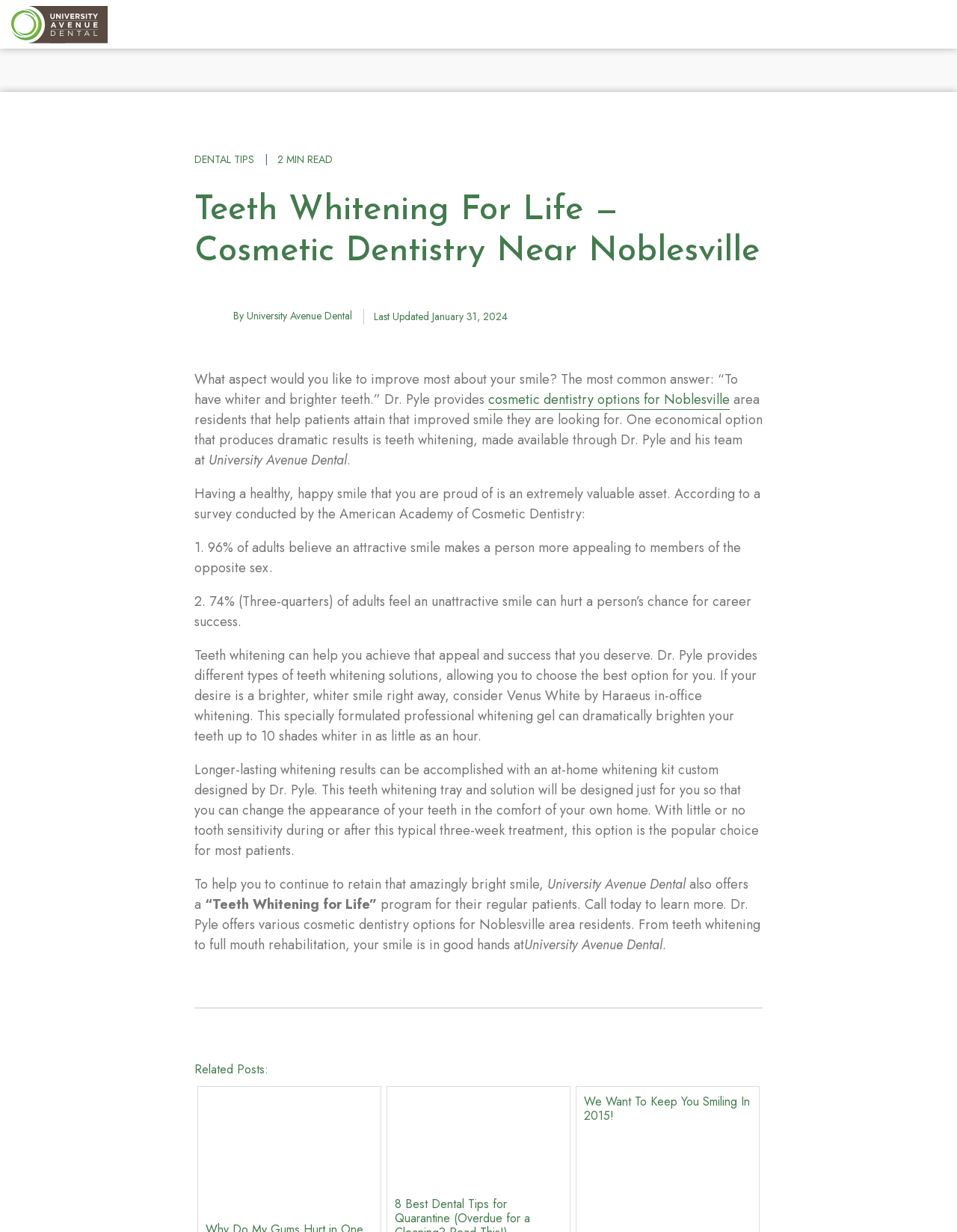Show me the bounding box coordinates of the clickable region to achieve the task as per the instruction: "Click the 'Teeth Whitening for Life' program link".

[0.214, 0.726, 0.394, 0.742]